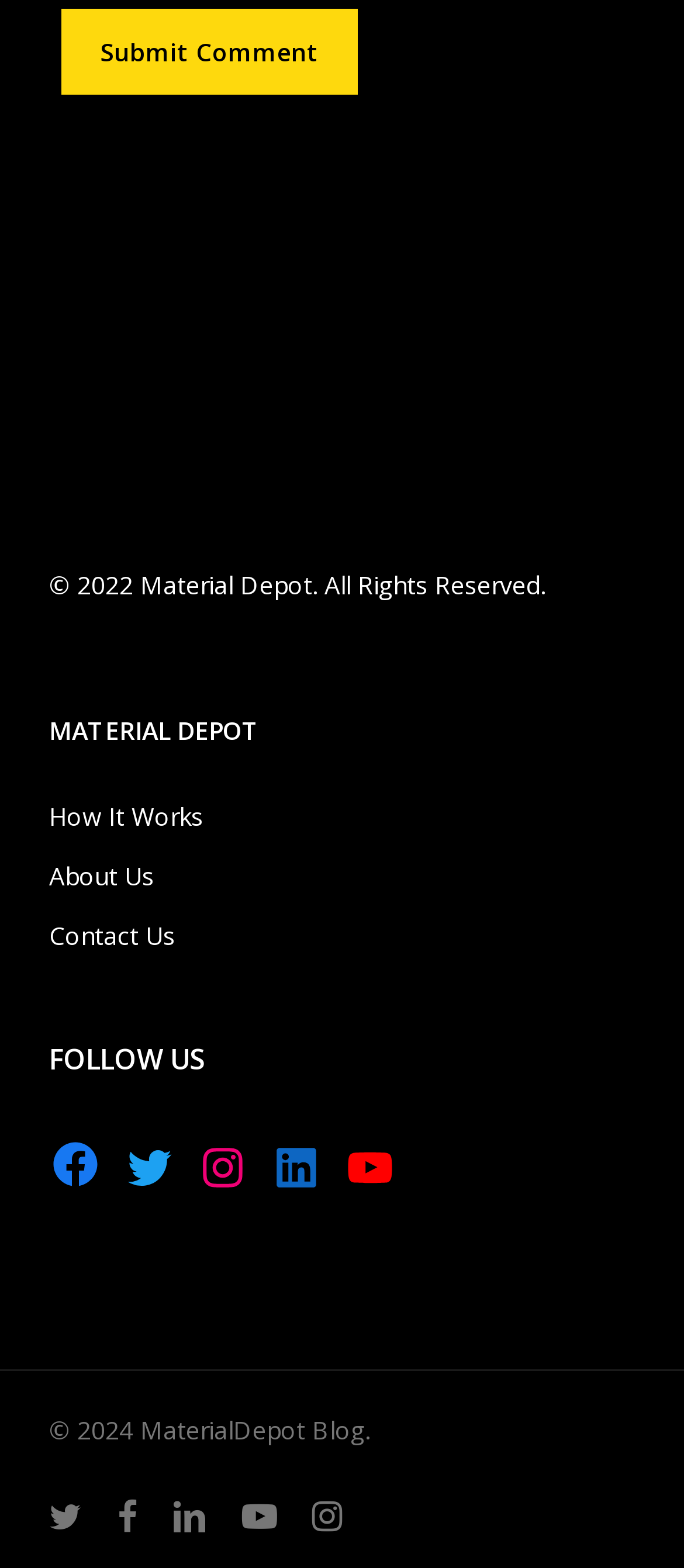Provide the bounding box coordinates for the UI element described in this sentence: "Instagram". The coordinates should be four float values between 0 and 1, i.e., [left, top, right, bottom].

[0.287, 0.728, 0.364, 0.762]